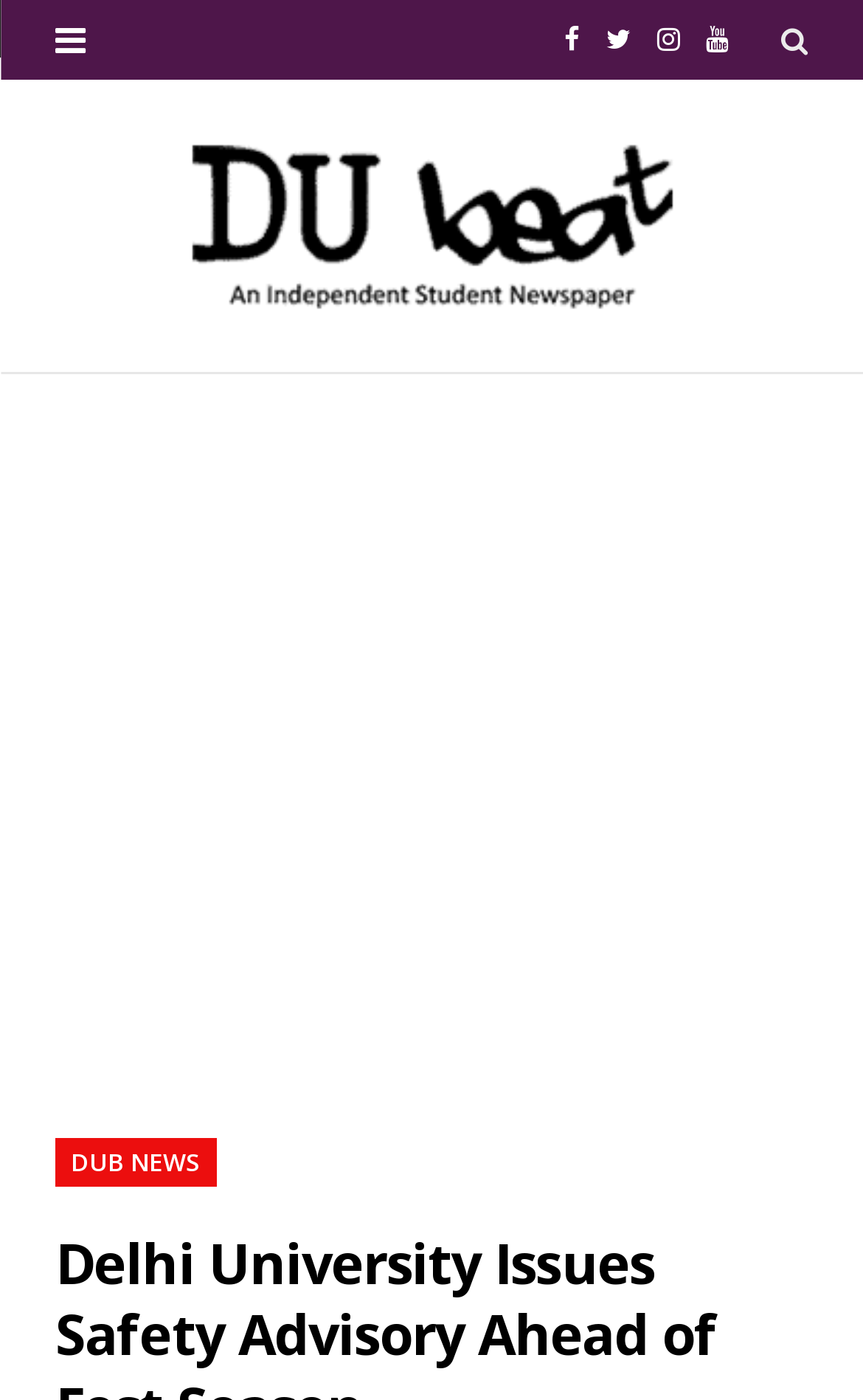Is there an image present on the webpage?
Please analyze the image and answer the question with as much detail as possible.

The answer can be found by looking at the image element with the text 'DU Beat – Delhi University's Independent Student Newspaper' which is located at the top of the webpage, indicating that there is an image present.